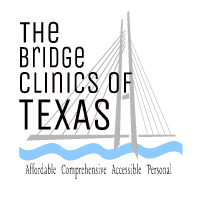Describe in detail everything you see in the image.

The image features the logo of "The Bridge Clinics of Texas," which prominently showcases a stylized bridge illustration above a flowing blue wave. The text in the logo is arranged in a modern and approachable typeface, emphasizing the name "THE BRIDGE CLINICS OF TEXAS" in bold at the top, with "BRIDGE" slightly larger and more prominent. Beneath the main title, the words "Affordable," "Comprehensive," "Accessible," and "Personal" are displayed in a smaller font, conveying the core values and services of the clinics. This logo encapsulates the mission of the organization to provide approachable and high-quality healthcare services in a friendly environment.